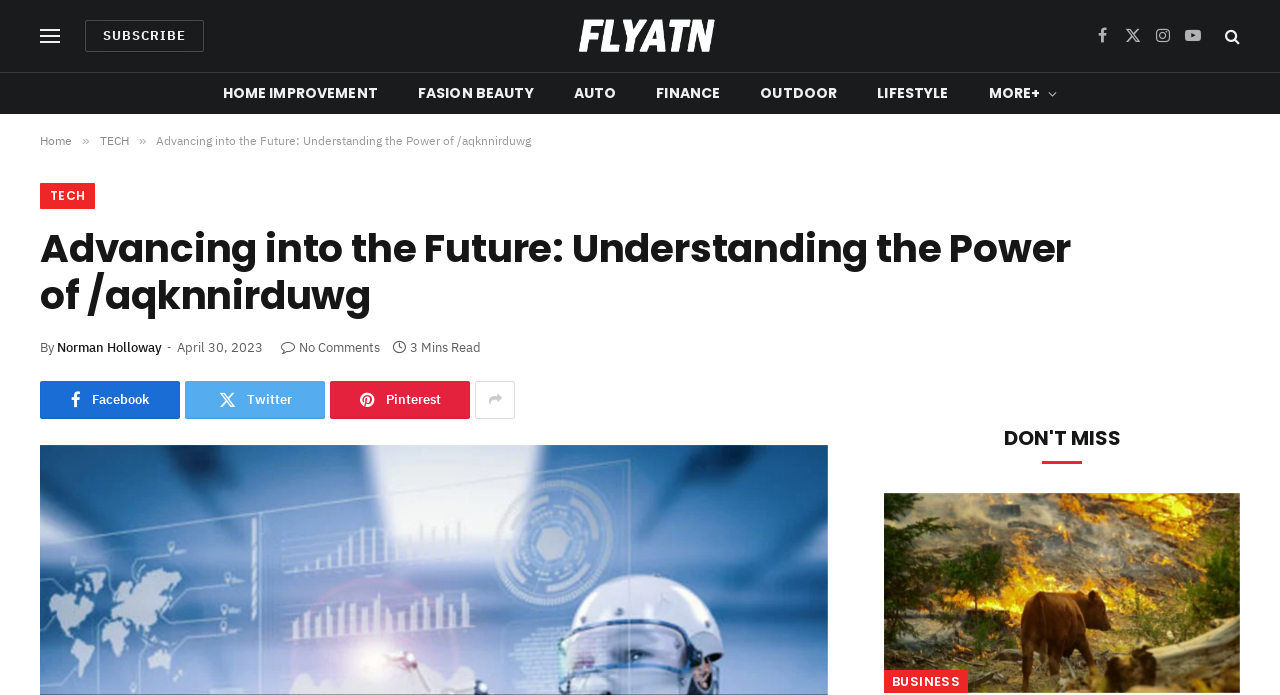How many social media links are in the top-right corner? Based on the image, give a response in one word or a short phrase.

4